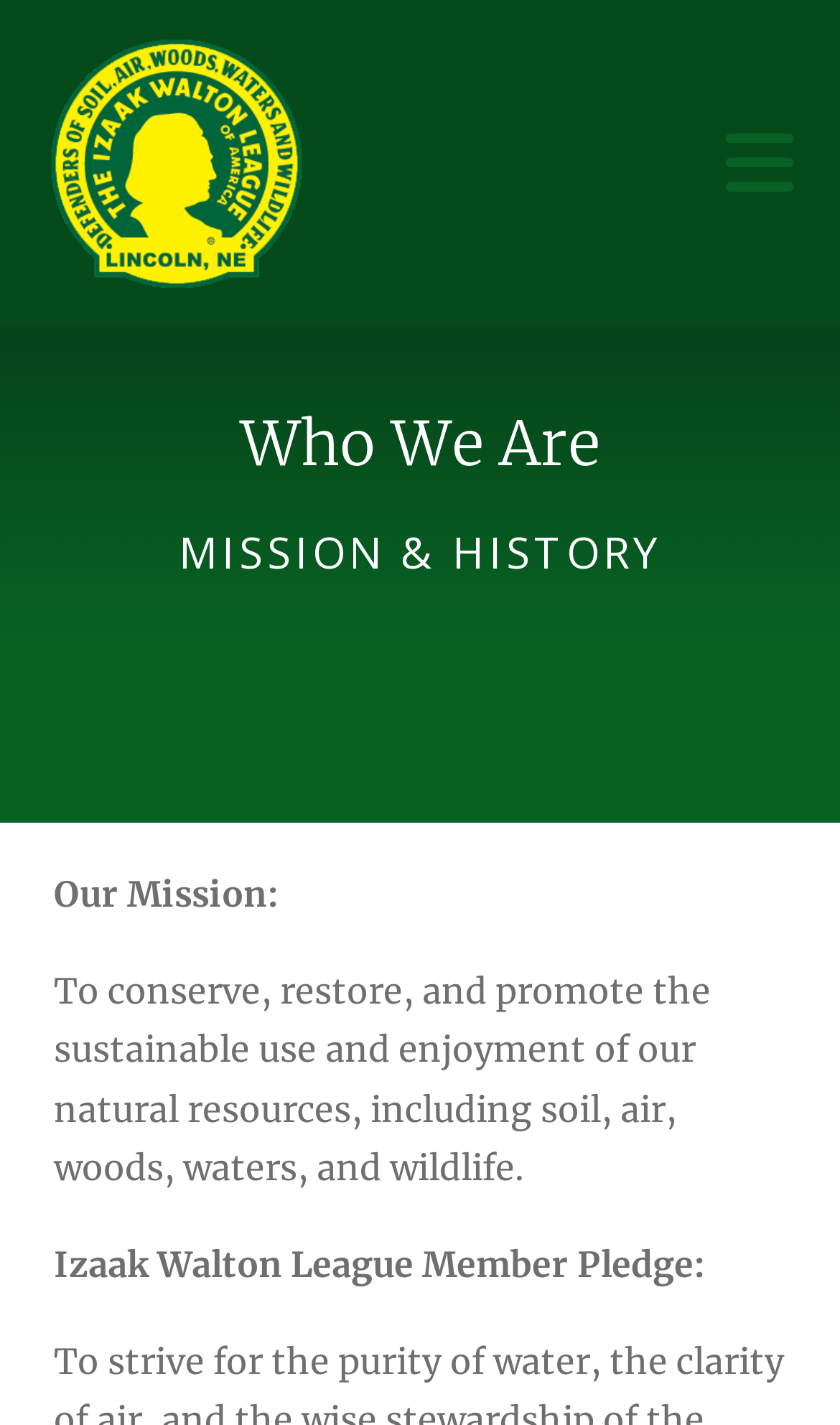How many headings are on the page?
Give a thorough and detailed response to the question.

There are two heading elements on the page, one with the text 'MISSION & HISTORY' and another with the text 'Who We Are'. These headings are used to organize the content on the page and provide a structure for the reader.